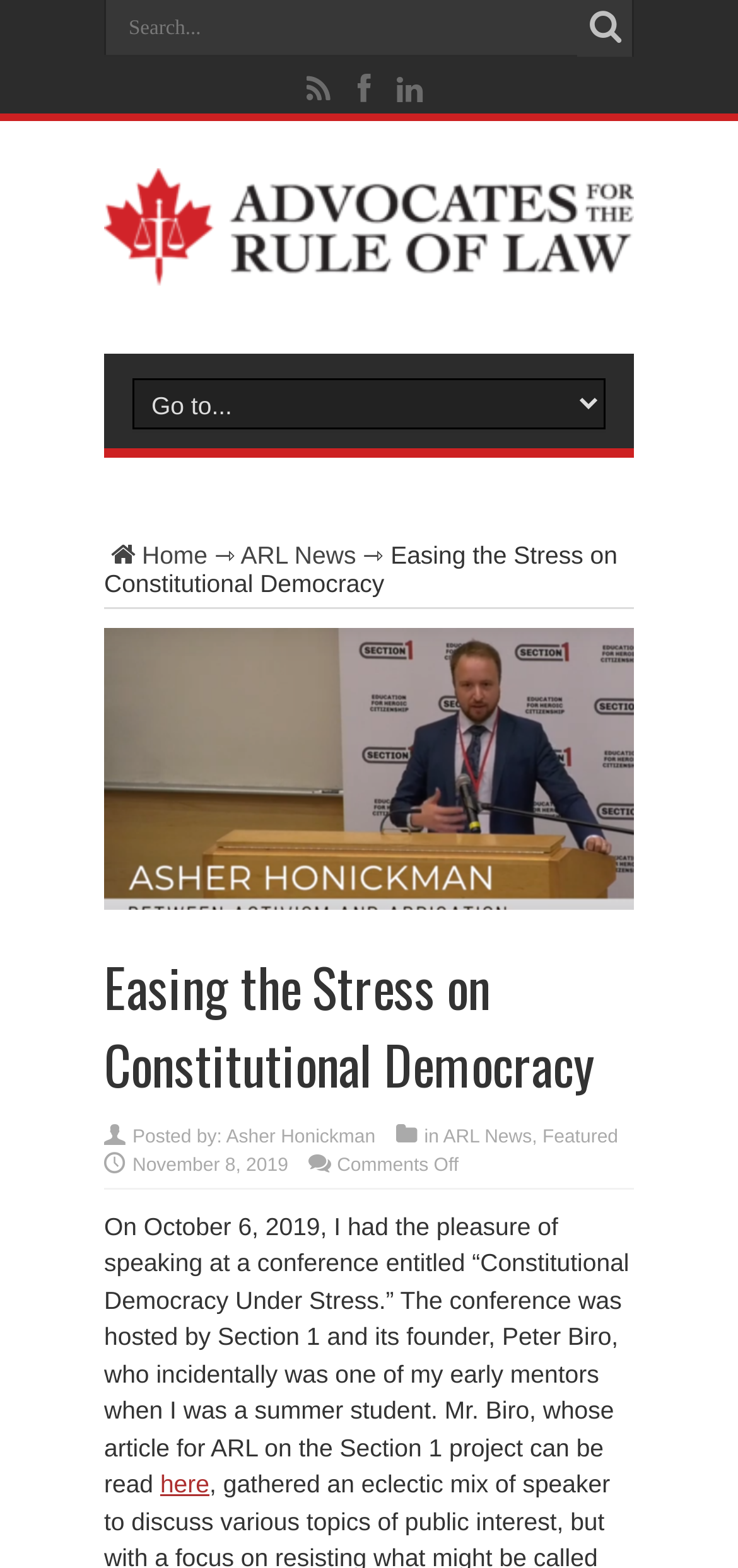What is the name of the founder of Section 1?
From the image, respond with a single word or phrase.

Peter Biro